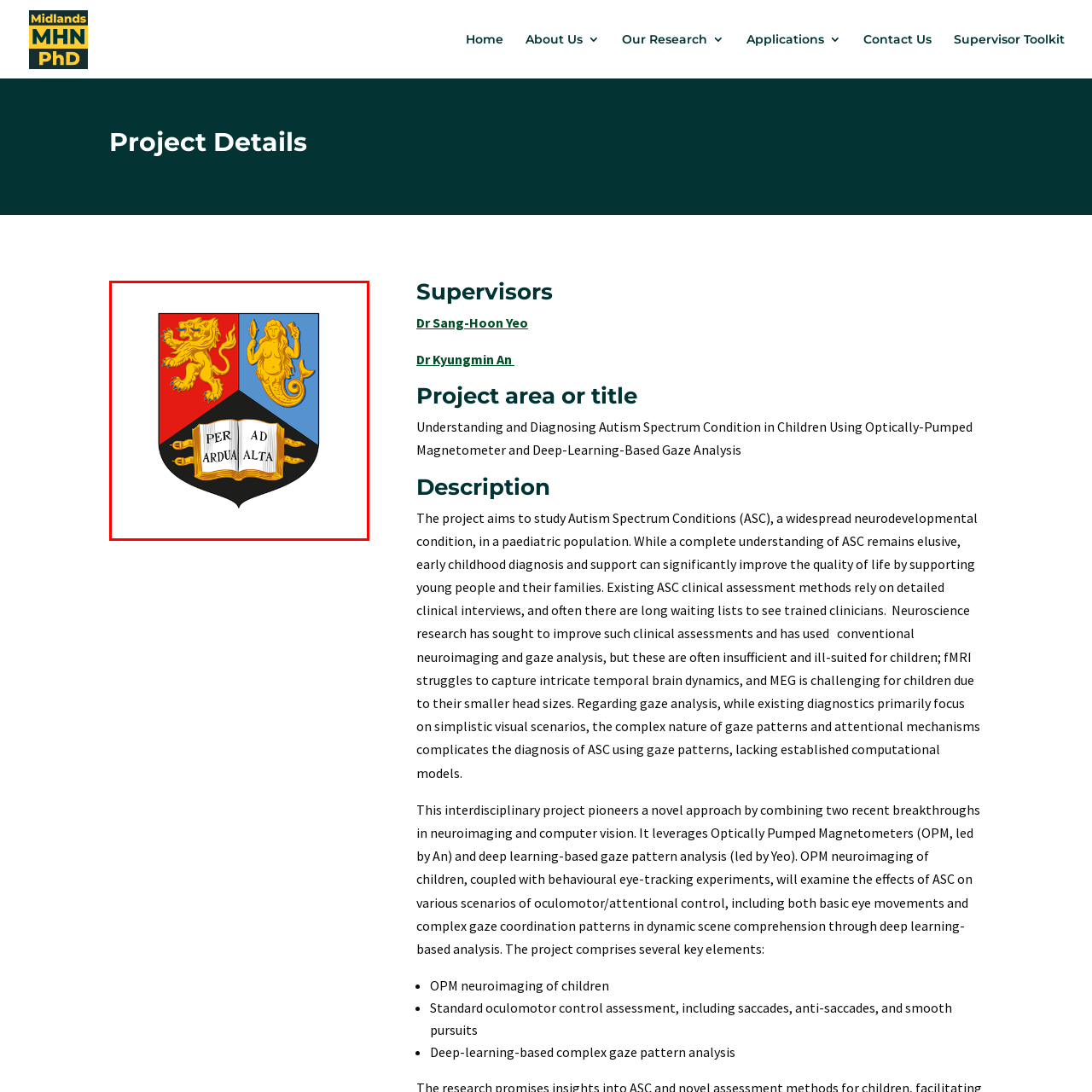What is the color of the background in the upper right quadrant? View the image inside the red bounding box and respond with a concise one-word or short-phrase answer.

Blue